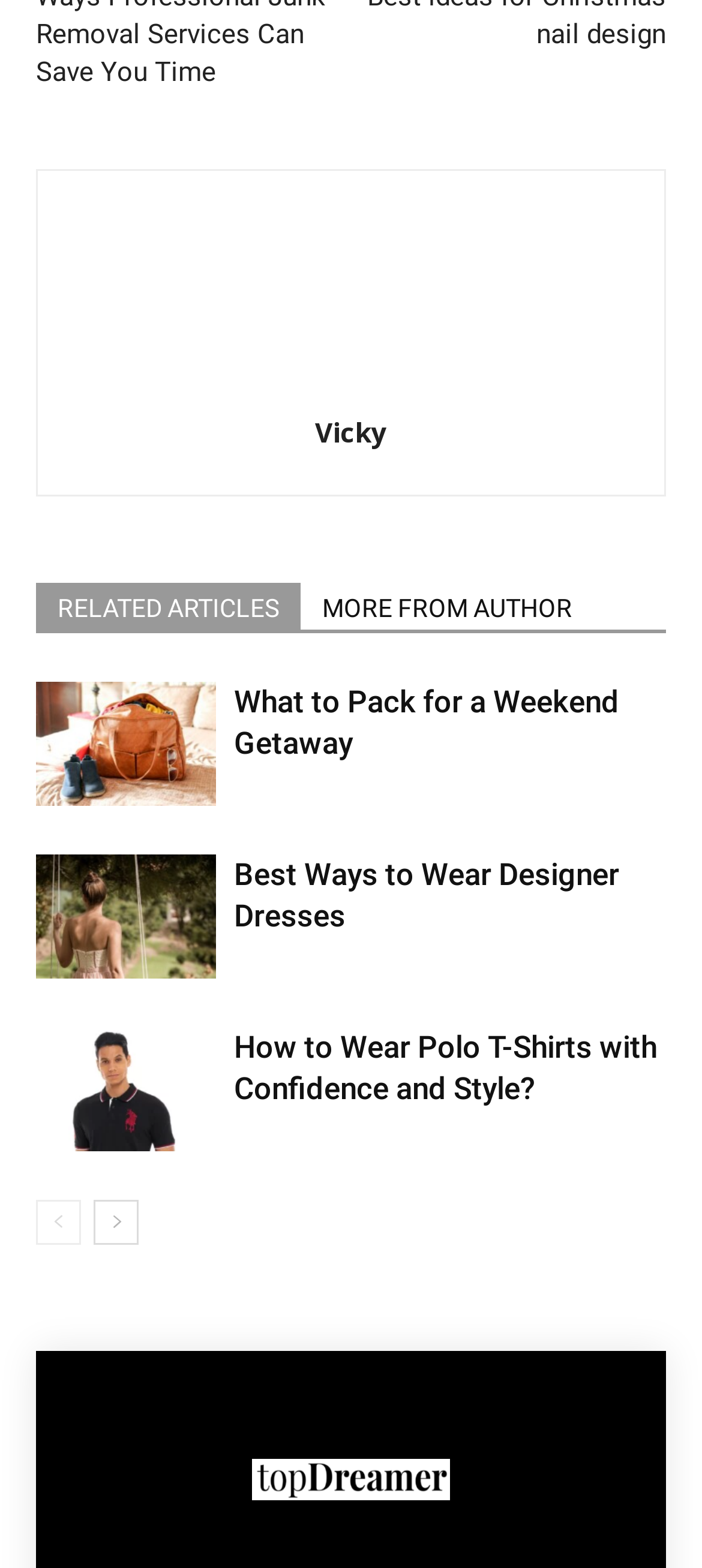Determine the bounding box coordinates for the clickable element to execute this instruction: "read article about weekend getaway". Provide the coordinates as four float numbers between 0 and 1, i.e., [left, top, right, bottom].

[0.051, 0.435, 0.308, 0.514]